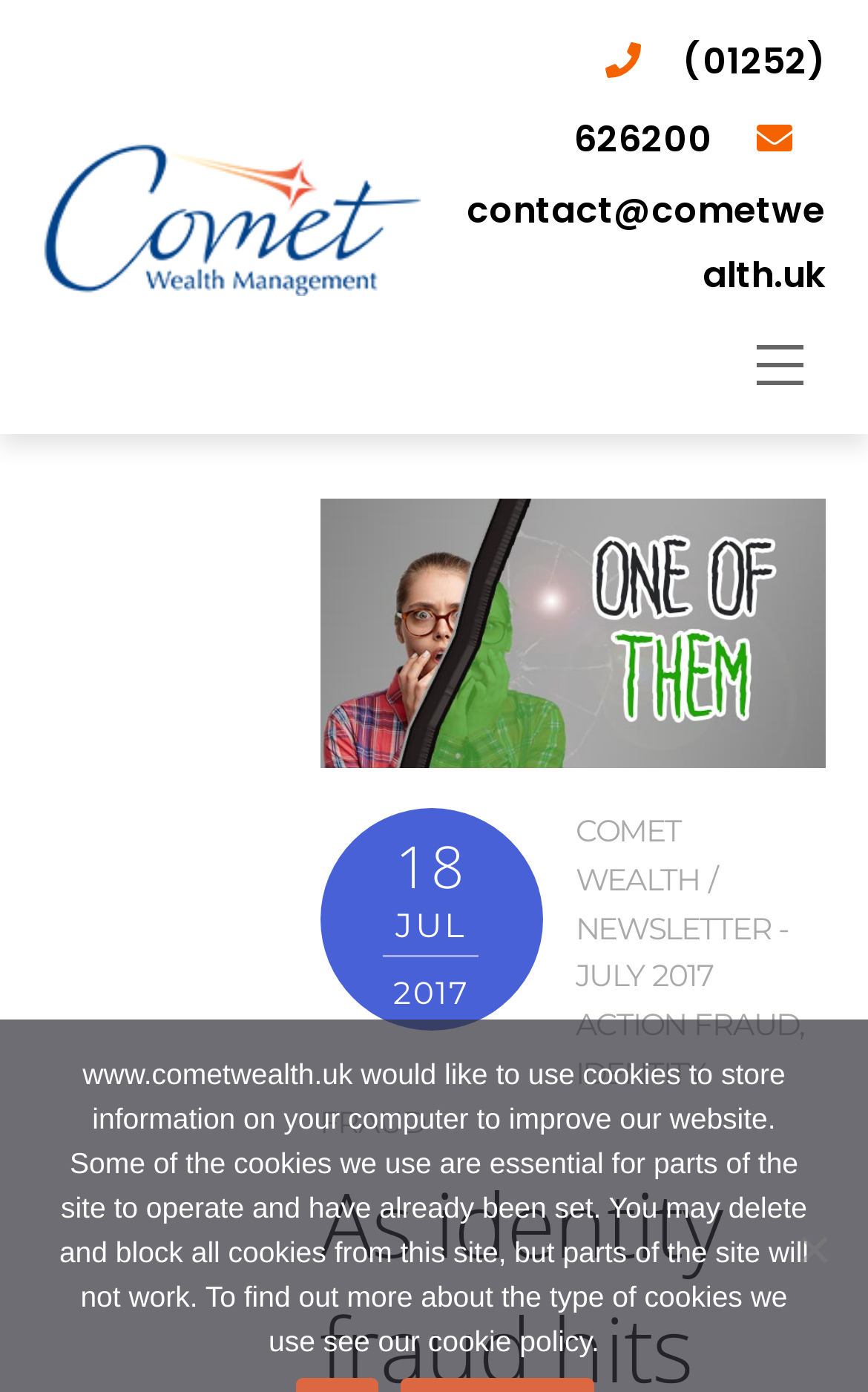Given the description of the UI element: "alt="identity fraud" title="identity-fraud"", predict the bounding box coordinates in the form of [left, top, right, bottom], with each value being a float between 0 and 1.

[0.368, 0.511, 0.95, 0.546]